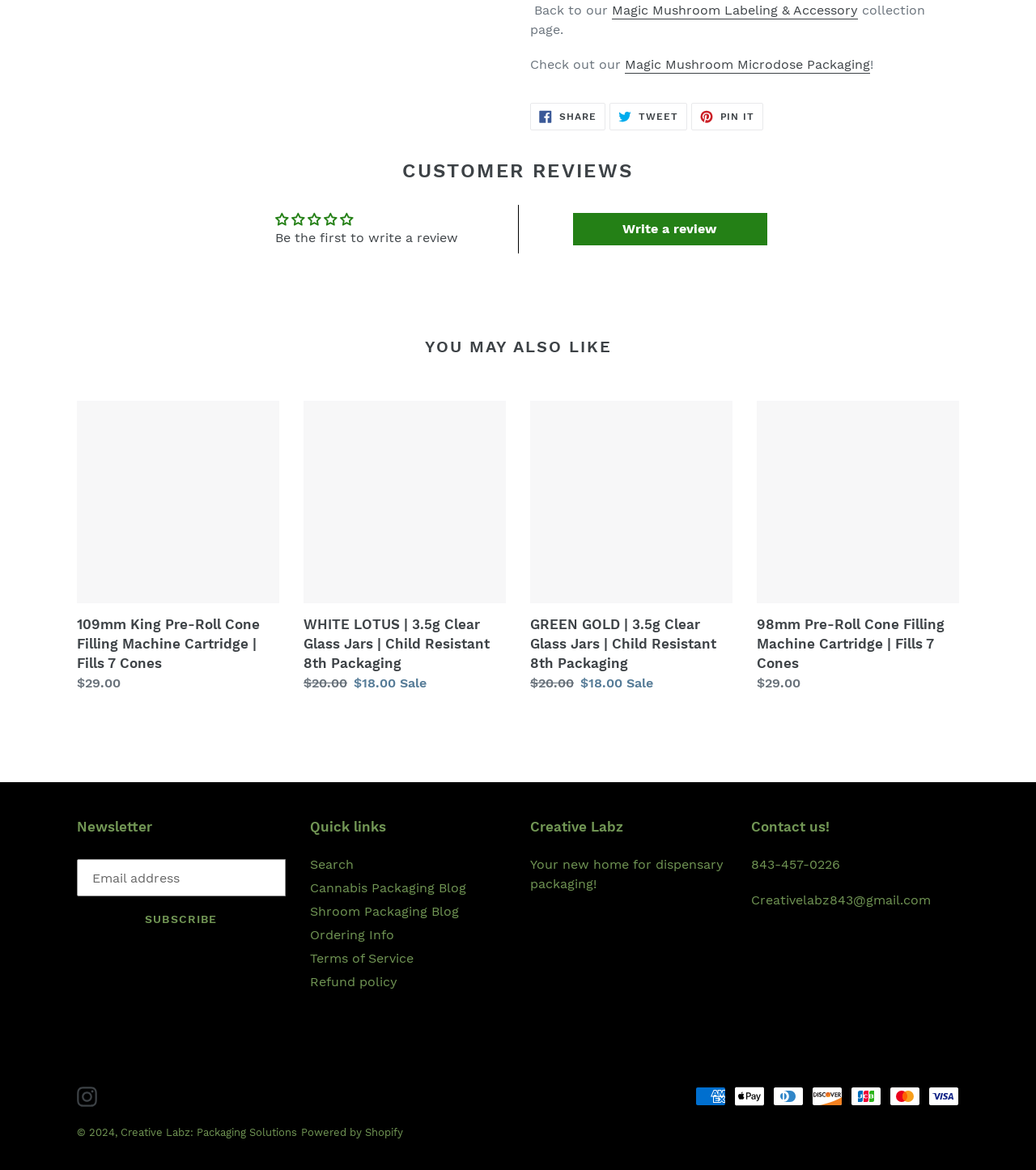Please find the bounding box coordinates of the element that must be clicked to perform the given instruction: "Subscribe to the newsletter". The coordinates should be four float numbers from 0 to 1, i.e., [left, top, right, bottom].

[0.074, 0.77, 0.275, 0.802]